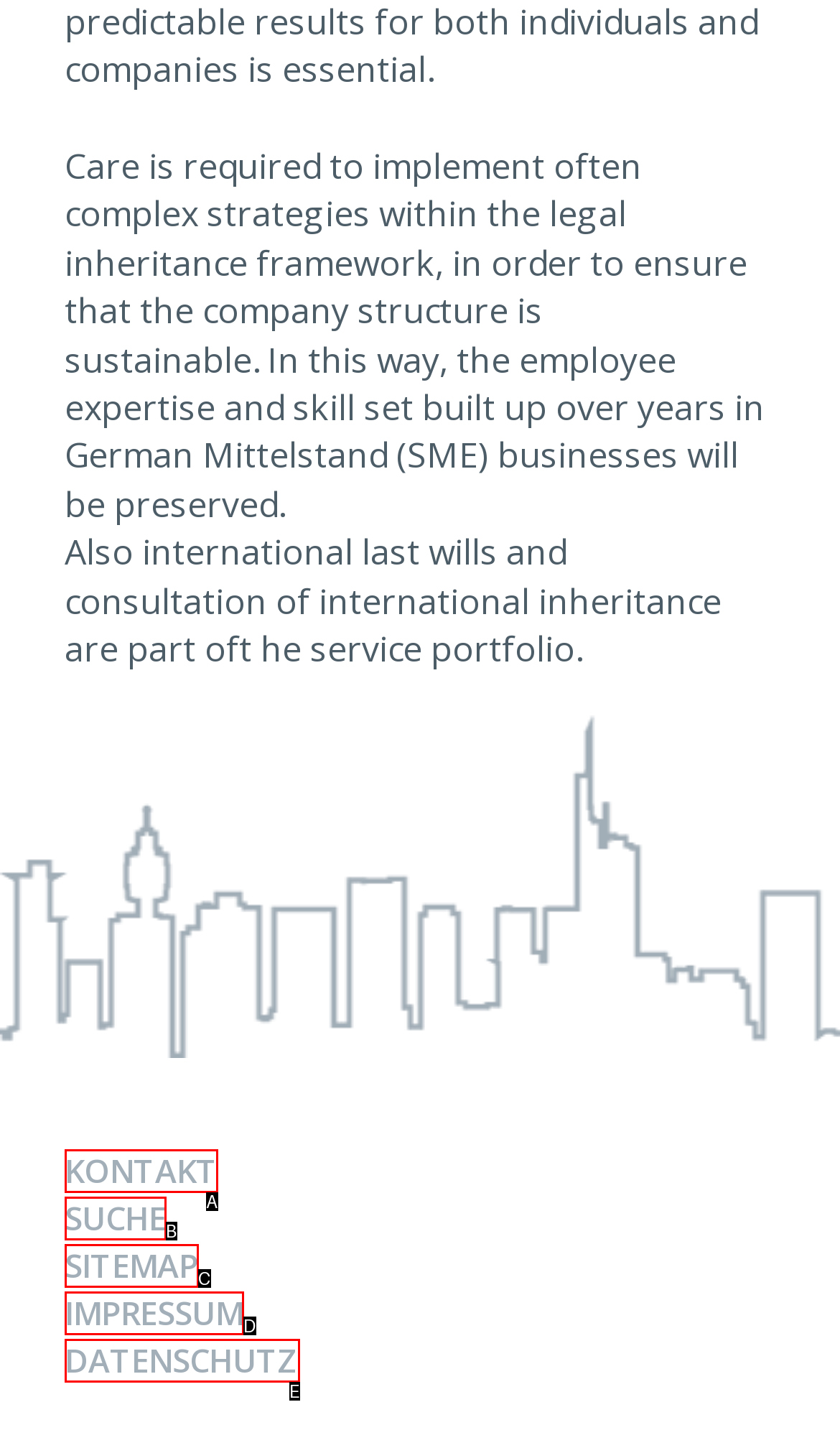Choose the option that best matches the element: Suche
Respond with the letter of the correct option.

B